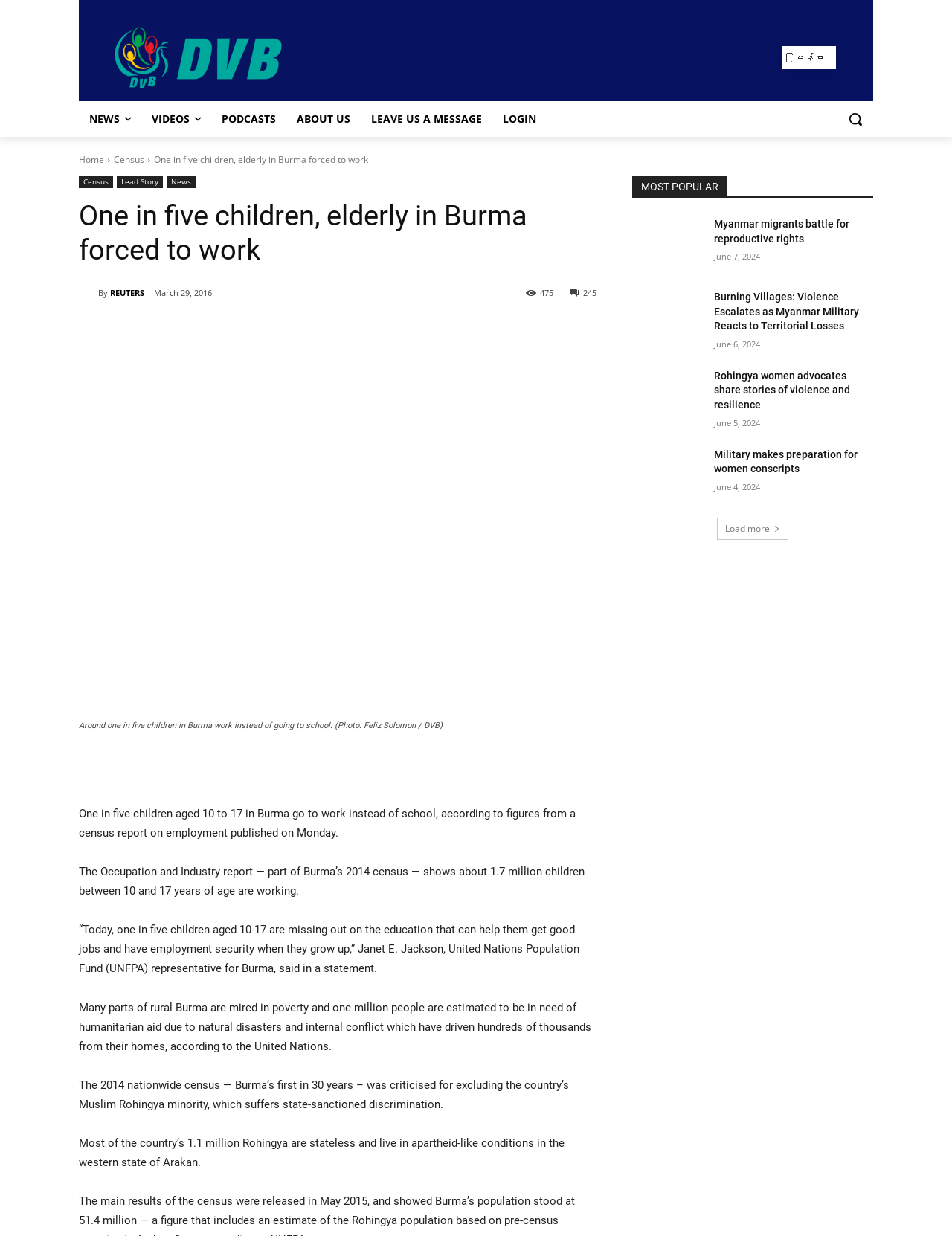Generate the text content of the main heading of the webpage.

One in five children, elderly in Burma forced to work